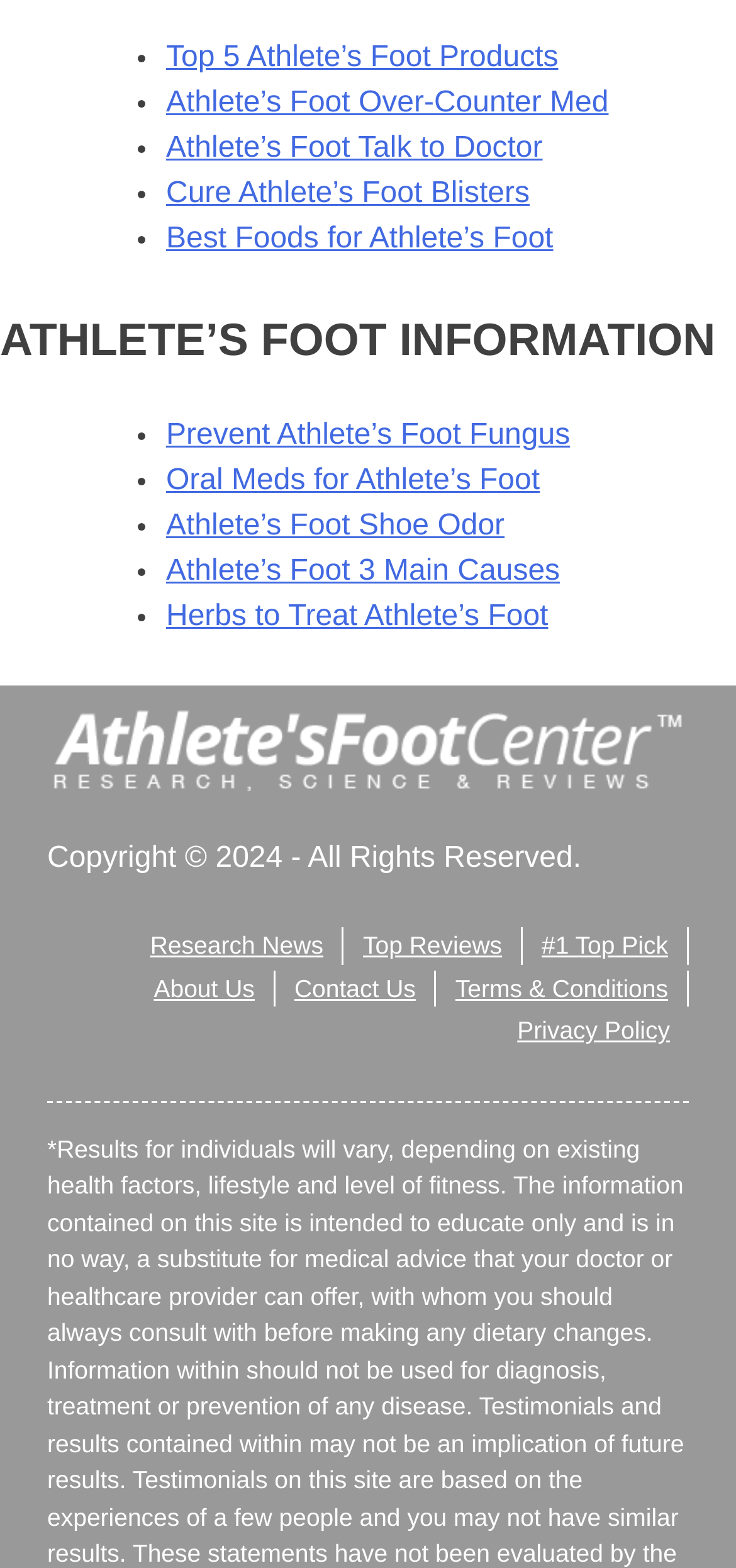Locate the bounding box coordinates of the area to click to fulfill this instruction: "Go to Research News". The bounding box should be presented as four float numbers between 0 and 1, in the order [left, top, right, bottom].

[0.178, 0.591, 0.465, 0.615]